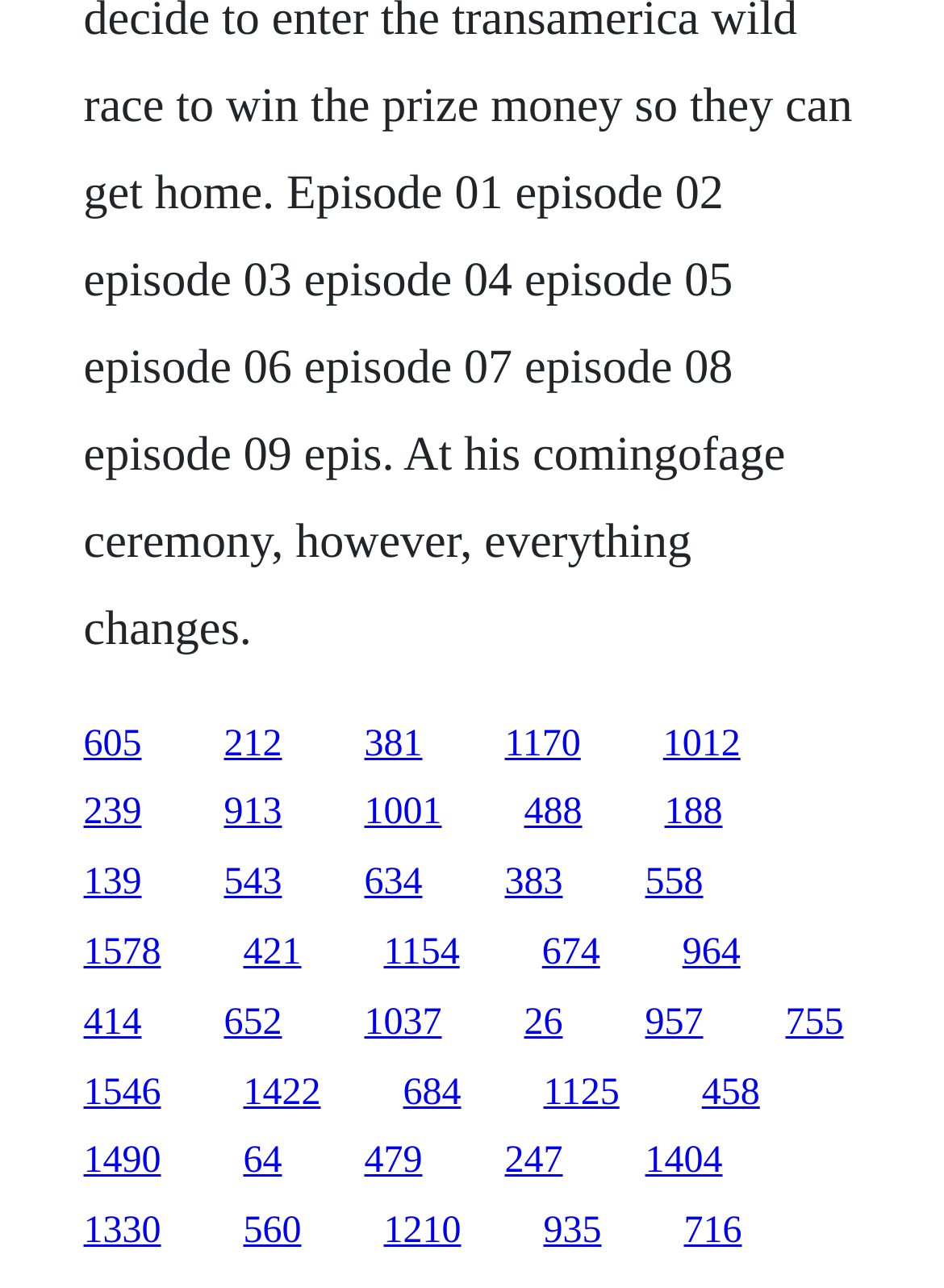Could you indicate the bounding box coordinates of the region to click in order to complete this instruction: "explore the fifth link".

[0.702, 0.561, 0.784, 0.593]